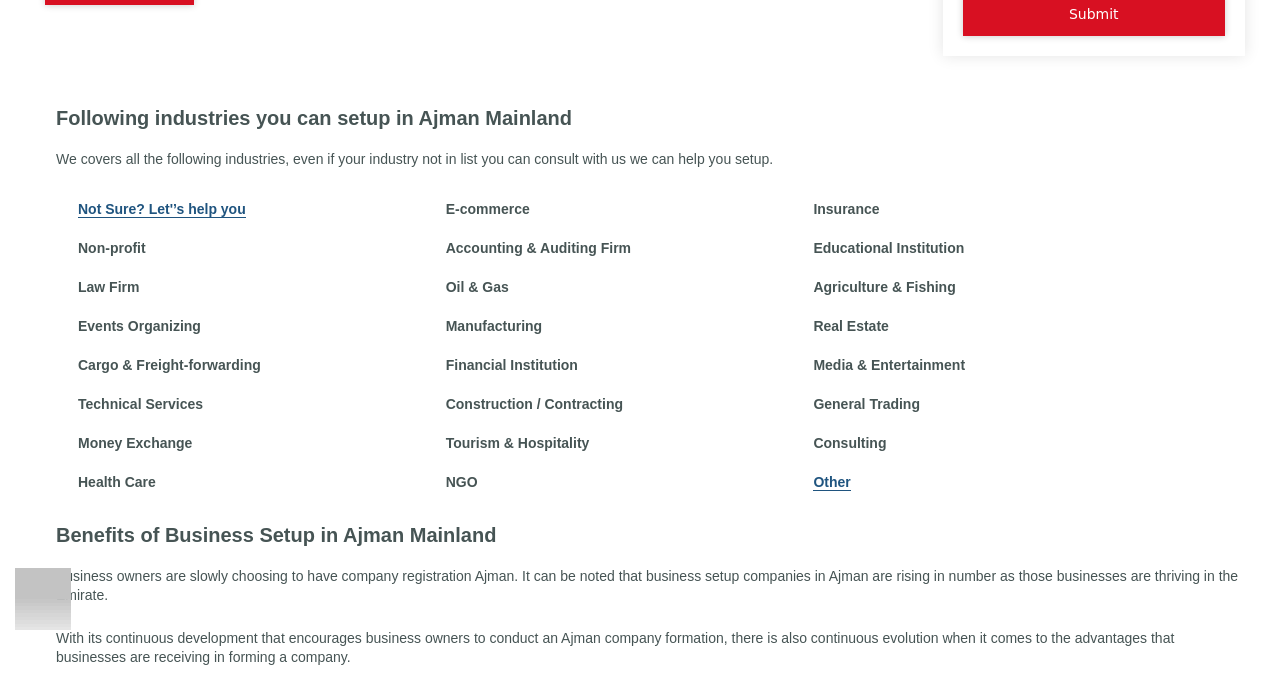Identify the bounding box coordinates for the UI element that matches this description: "Accounting & Auditing Firm".

[0.347, 0.341, 0.605, 0.388]